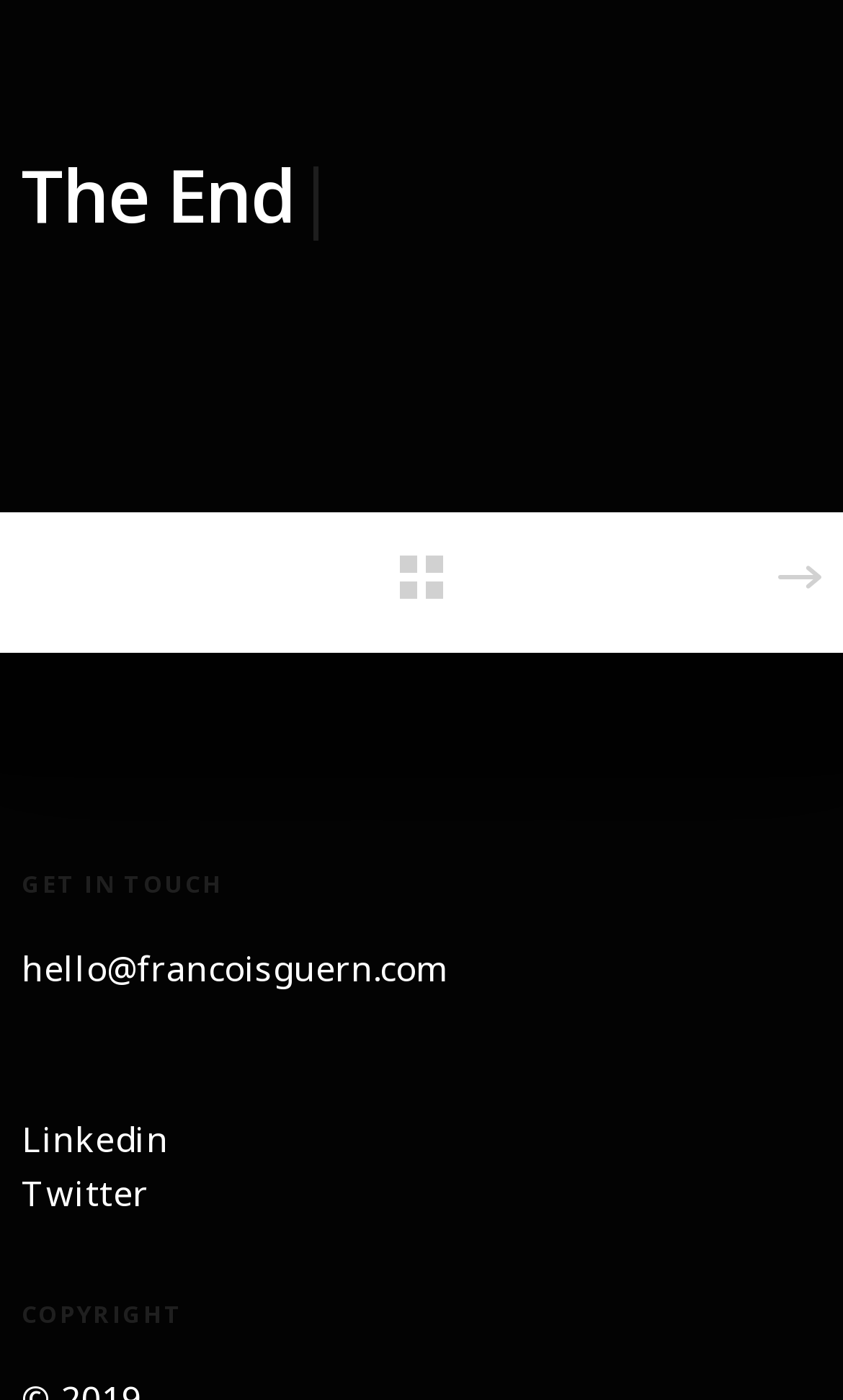What is the first link on the webpage? Look at the image and give a one-word or short phrase answer.

Back